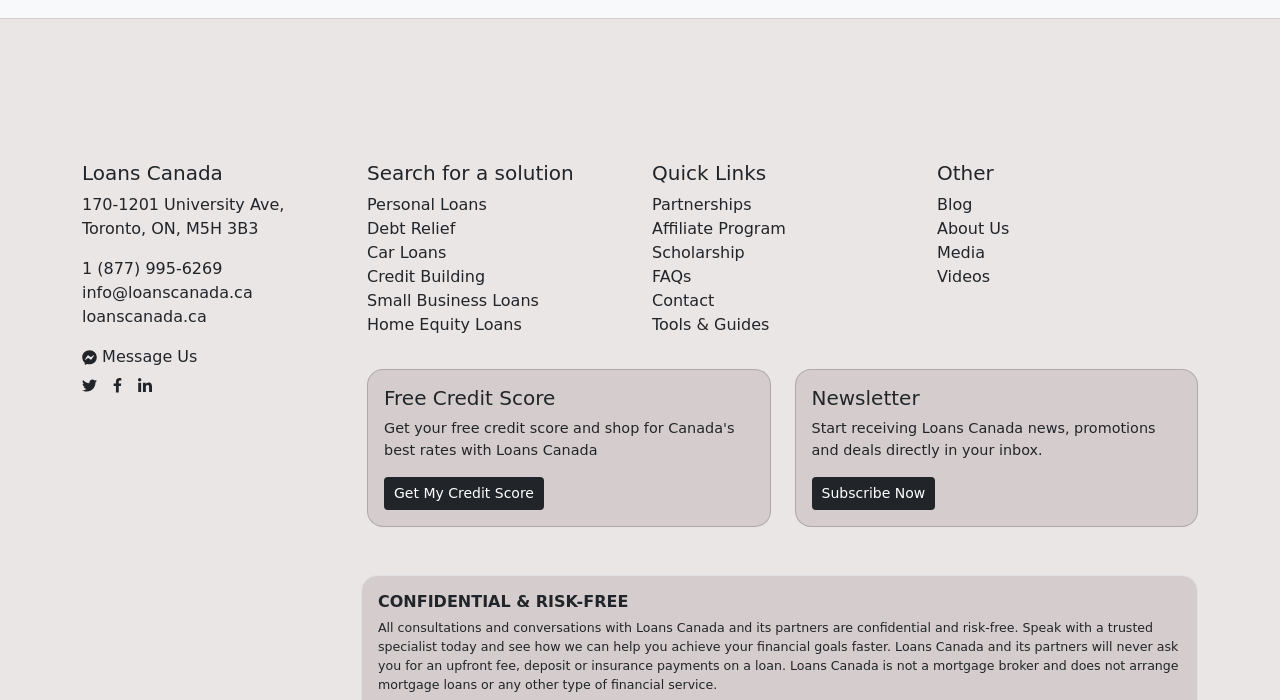Can you identify the bounding box coordinates of the clickable region needed to carry out this instruction: 'Contact Us'? The coordinates should be four float numbers within the range of 0 to 1, stated as [left, top, right, bottom].

[0.509, 0.416, 0.558, 0.443]